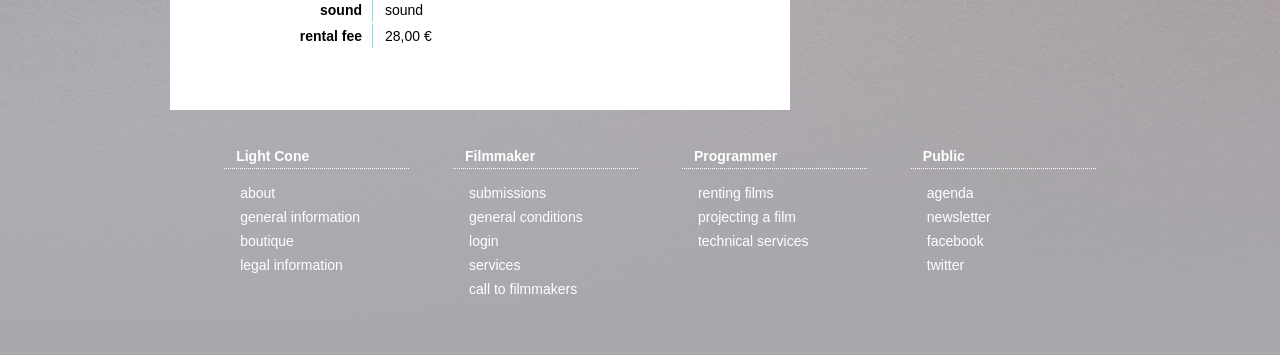What is the last link in the 'Filmmaker' category?
Give a detailed response to the question by analyzing the screenshot.

The last link in the 'Filmmaker' category is 'call to filmmakers', which is located at the bottom of the category and has a y2 coordinate of 0.848.